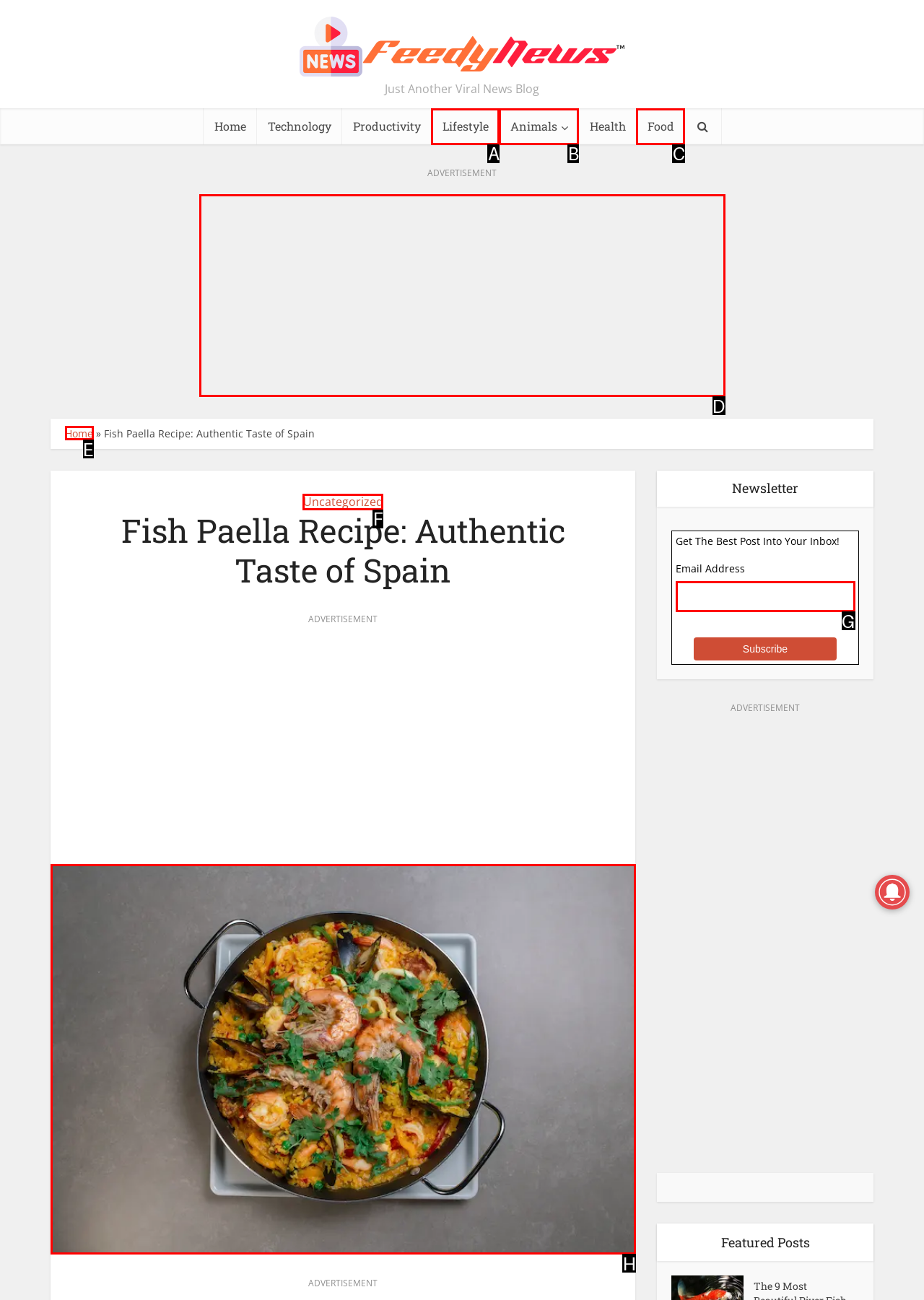Which lettered option should be clicked to perform the following task: View the 'Fish Paella Recipe' image
Respond with the letter of the appropriate option.

H